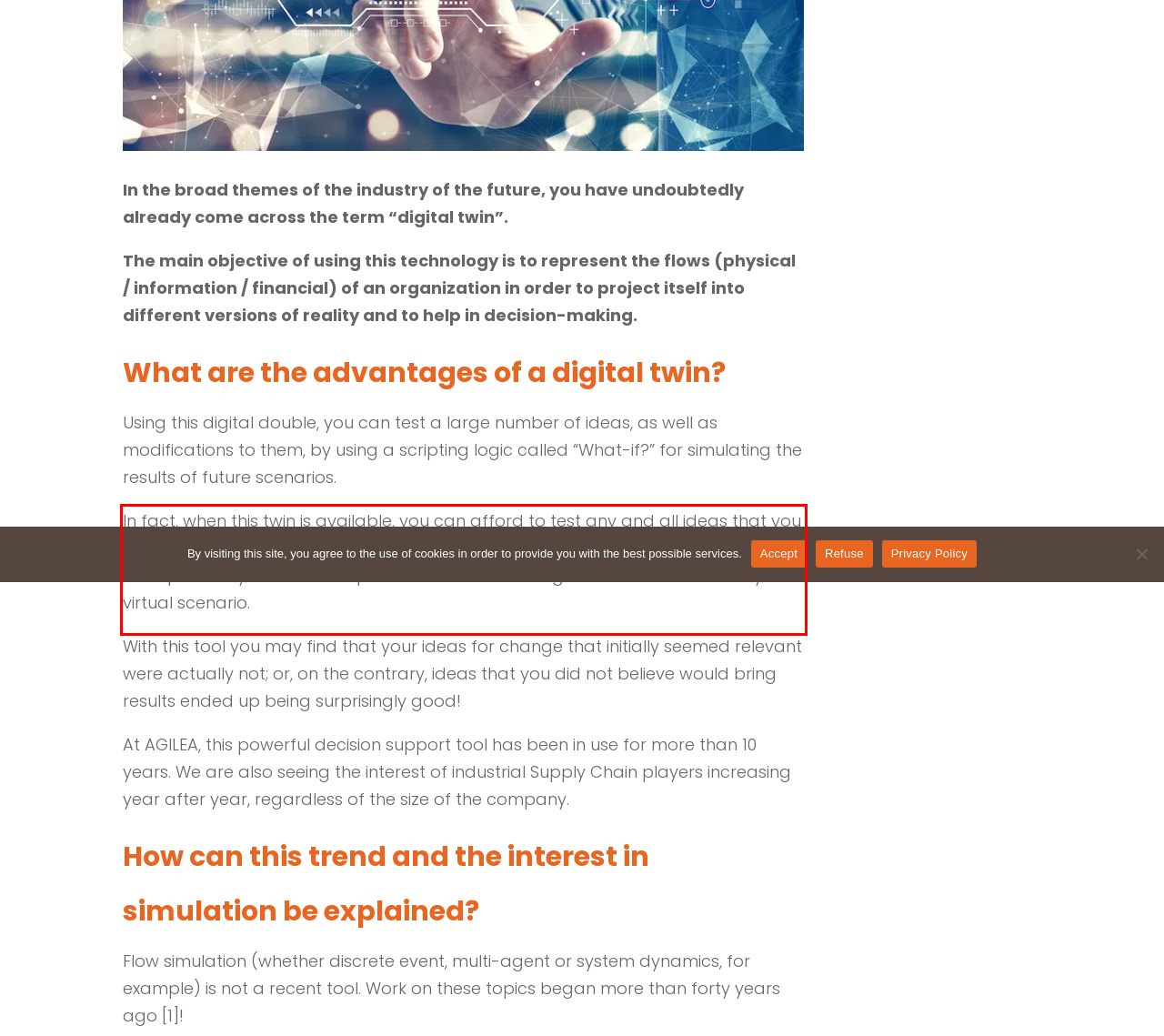The screenshot you have been given contains a UI element surrounded by a red rectangle. Use OCR to read and extract the text inside this red rectangle.

In fact, when this twin is available, you can afford to test any and all ideas that you and your teams come up with because error is allowed and, above all, it will have no impact on your industrial performance at this stage since it remains merely a virtual scenario.